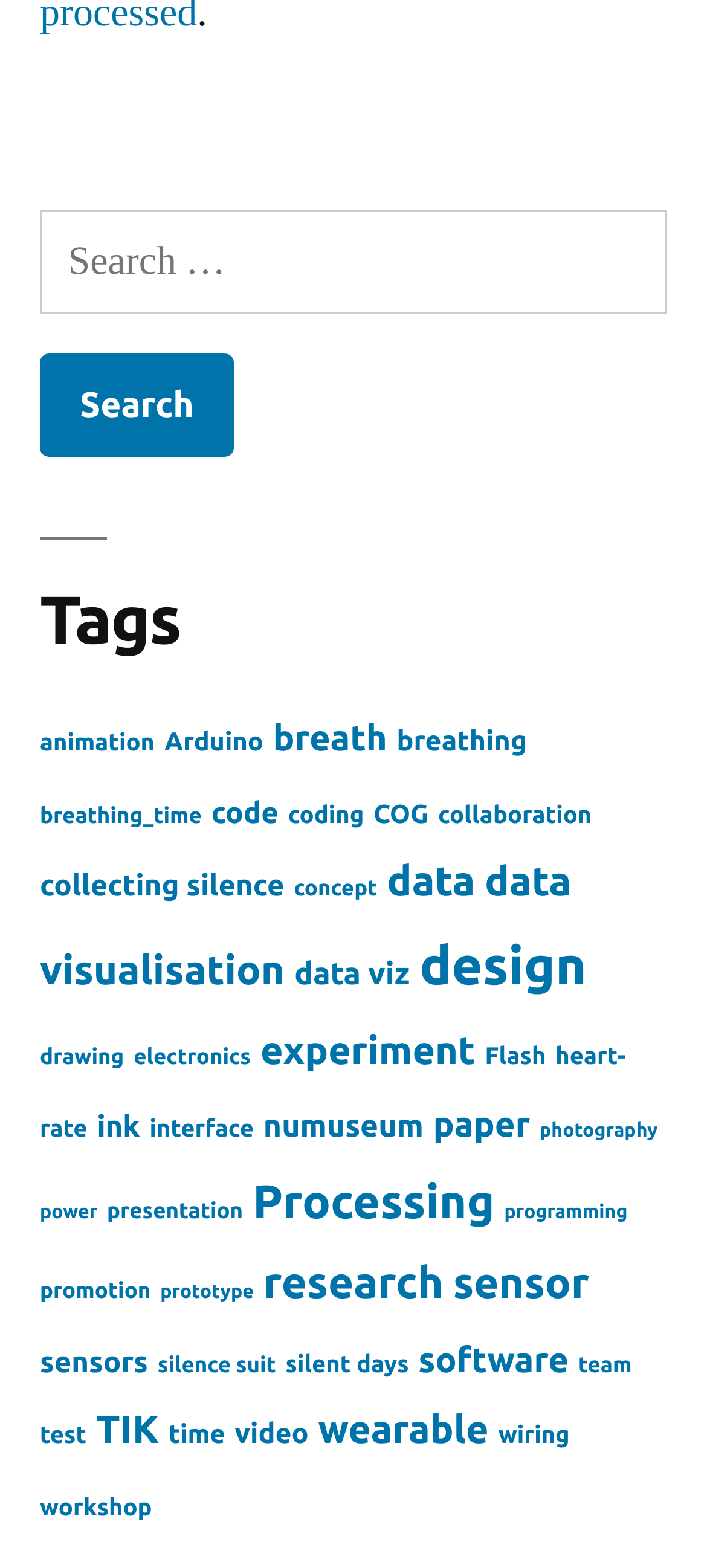What is the position of the 'animation' link?
Can you provide a detailed and comprehensive answer to the question?

The 'animation' link has a bounding box coordinate of [0.056, 0.465, 0.219, 0.482], which indicates that it is located at the top-left of the webpage.